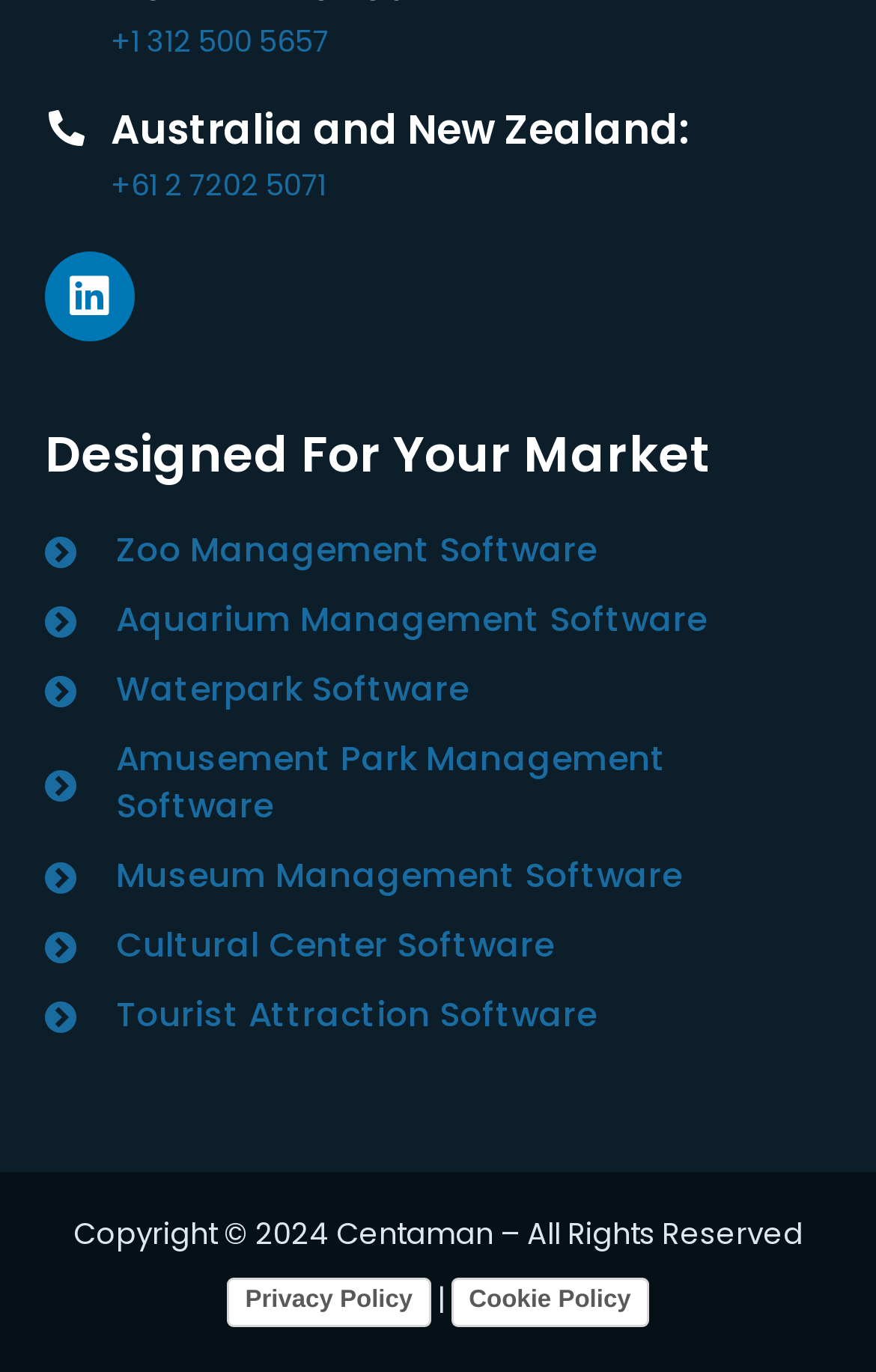For the given element description parent_node: Australia and New Zealand:, determine the bounding box coordinates of the UI element. The coordinates should follow the format (top-left x, top-left y, bottom-right x, bottom-right y) and be within the range of 0 to 1.

[0.051, 0.078, 0.1, 0.109]